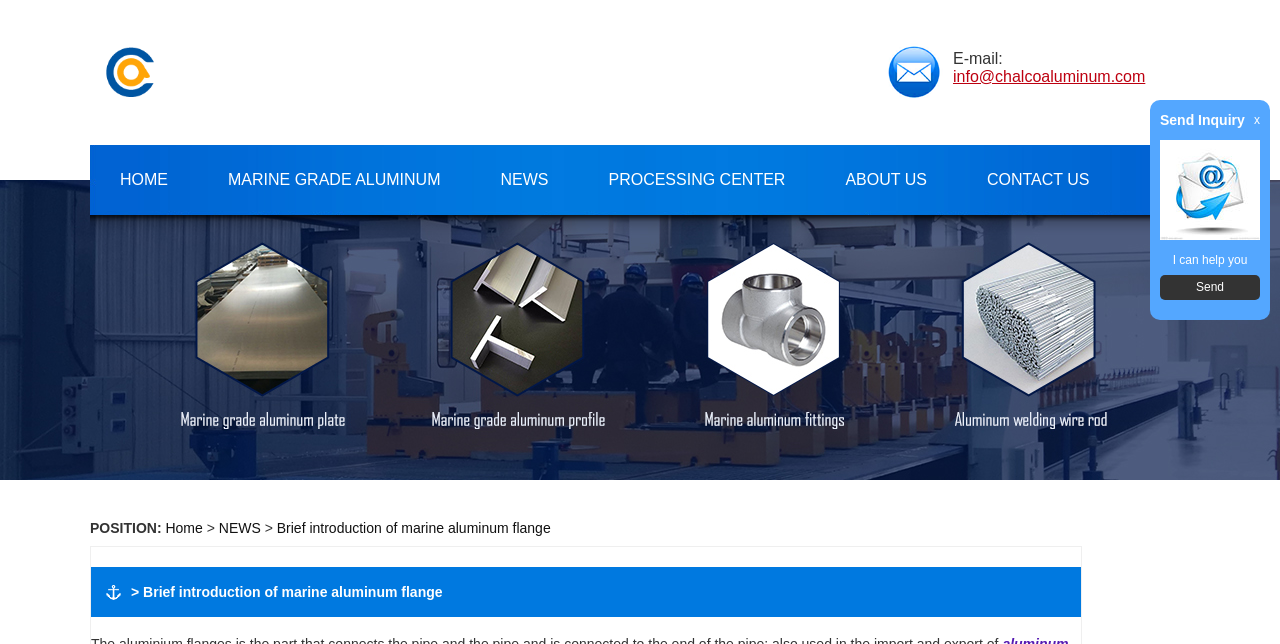What is the email address to contact?
Please answer the question as detailed as possible.

I found the email address by looking at the text next to the 'E-mail:' label, which is 'info@chalcoaluminum.com'.